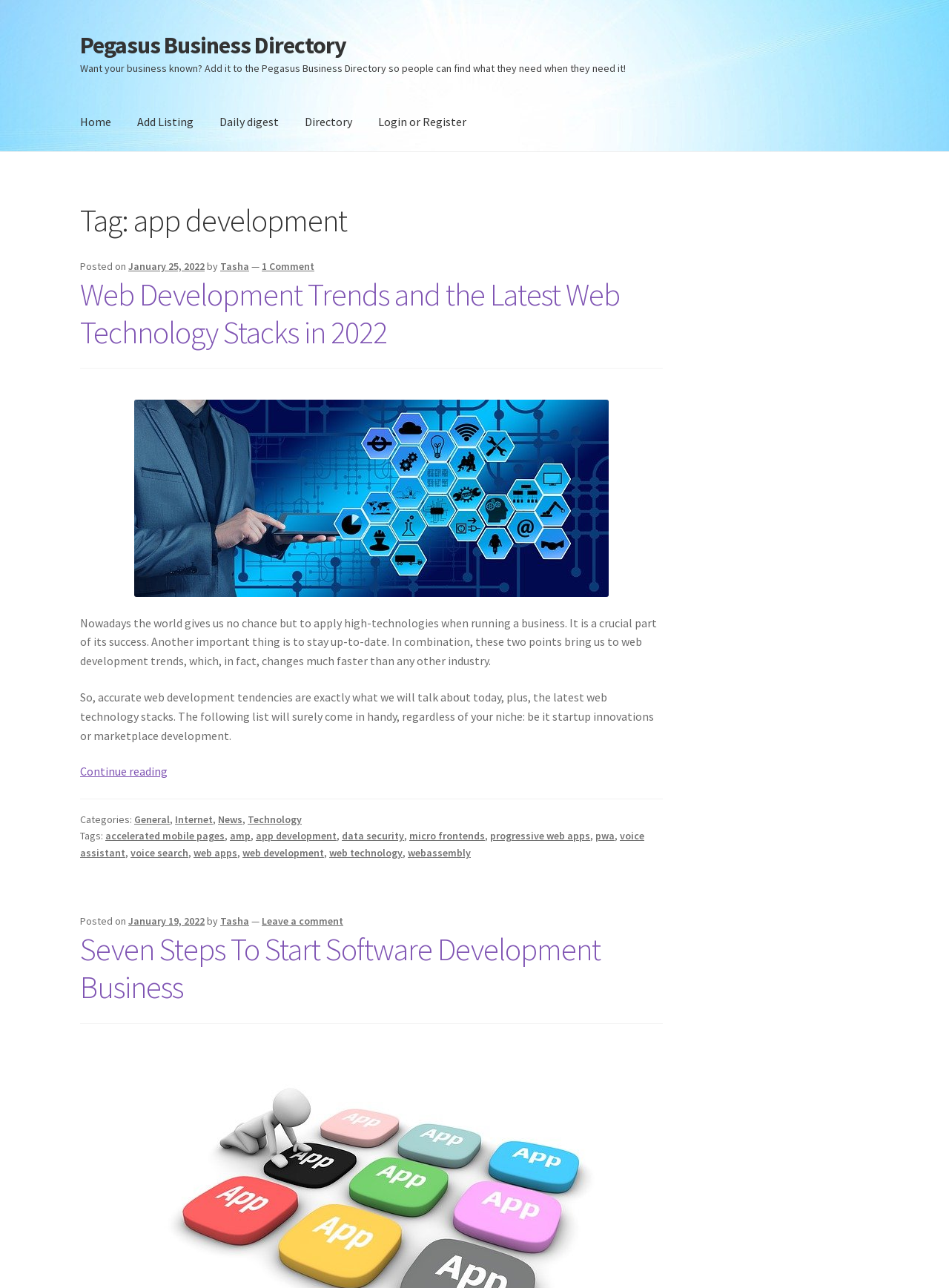Please indicate the bounding box coordinates of the element's region to be clicked to achieve the instruction: "Go to 'Directory'". Provide the coordinates as four float numbers between 0 and 1, i.e., [left, top, right, bottom].

[0.309, 0.073, 0.384, 0.117]